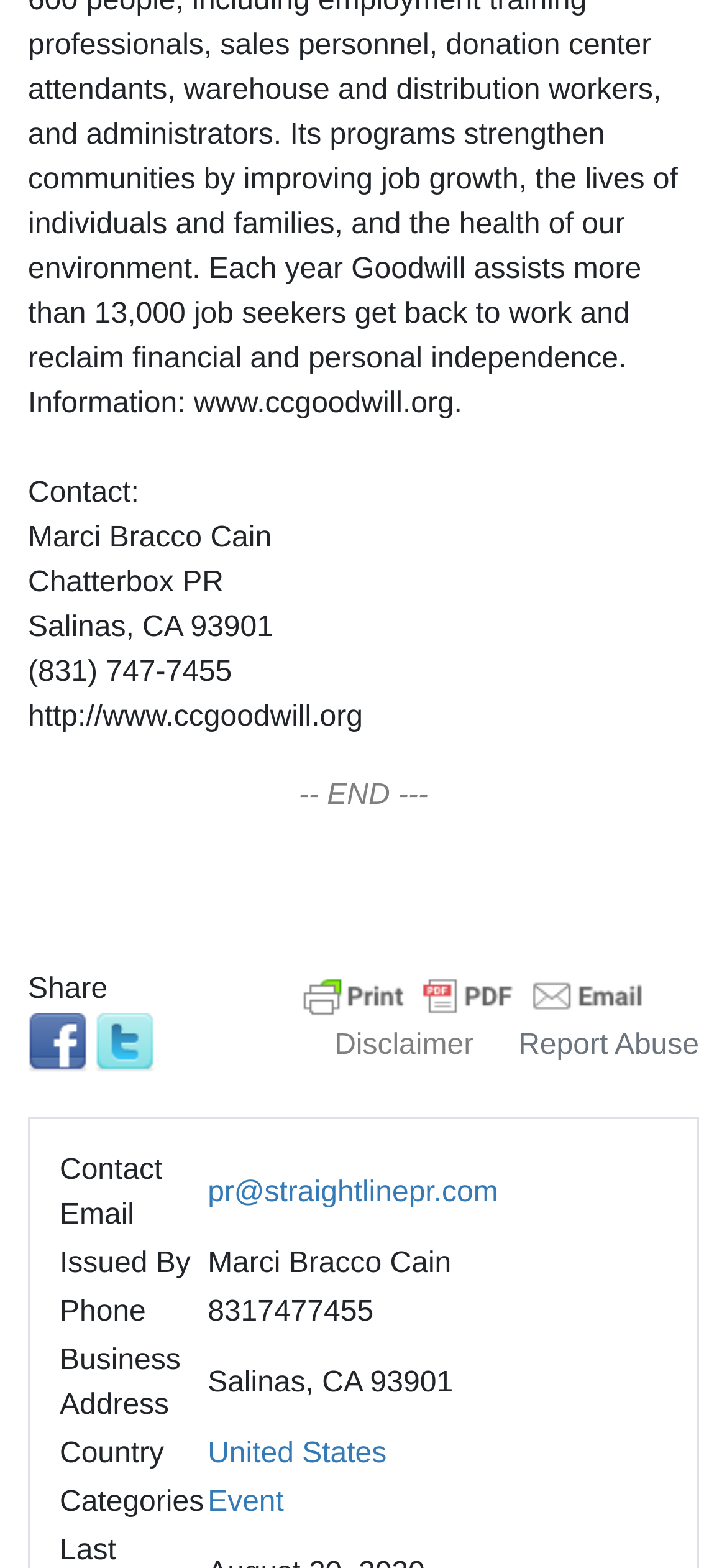Please specify the bounding box coordinates for the clickable region that will help you carry out the instruction: "Click on Facebook".

[0.038, 0.655, 0.121, 0.675]